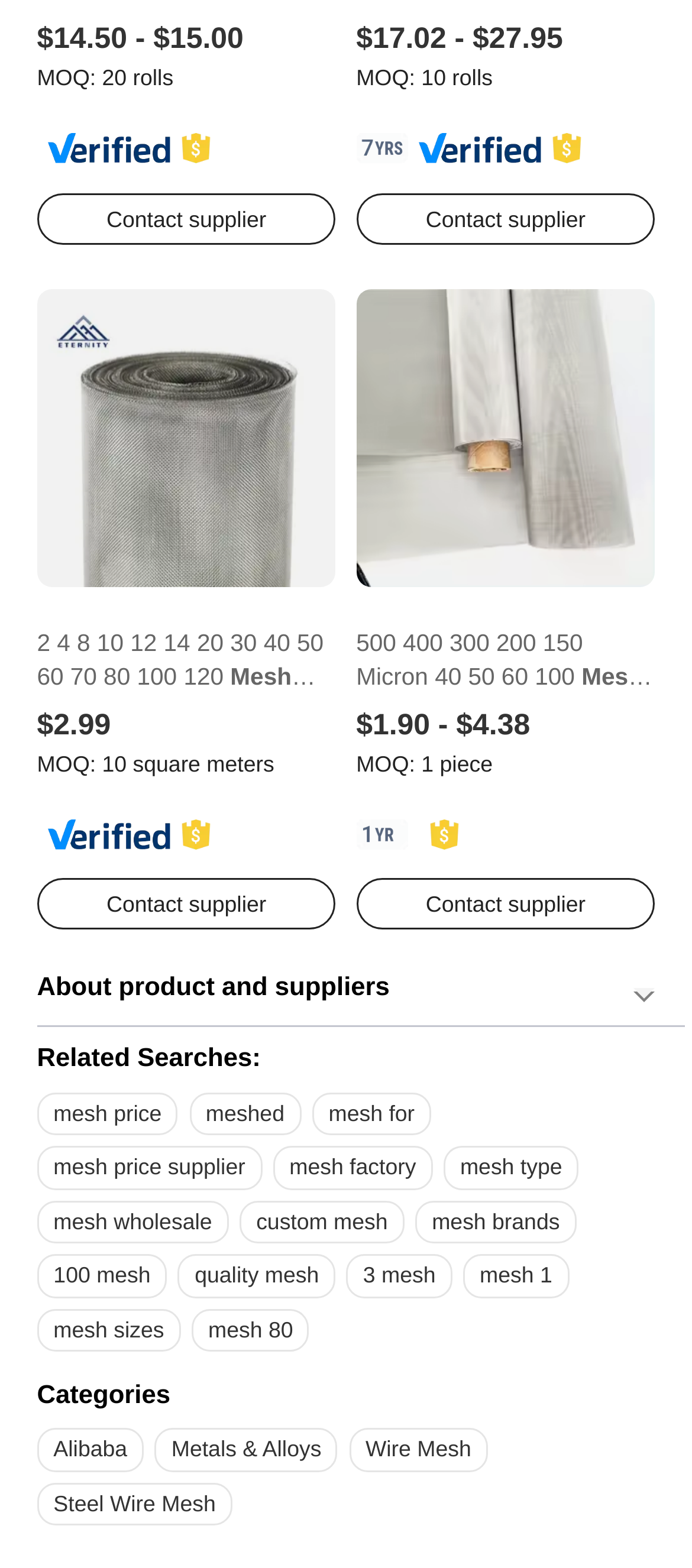Please provide the bounding box coordinates for the element that needs to be clicked to perform the following instruction: "Contact supplier". The coordinates should be given as four float numbers between 0 and 1, i.e., [left, top, right, bottom].

[0.515, 0.123, 0.947, 0.156]